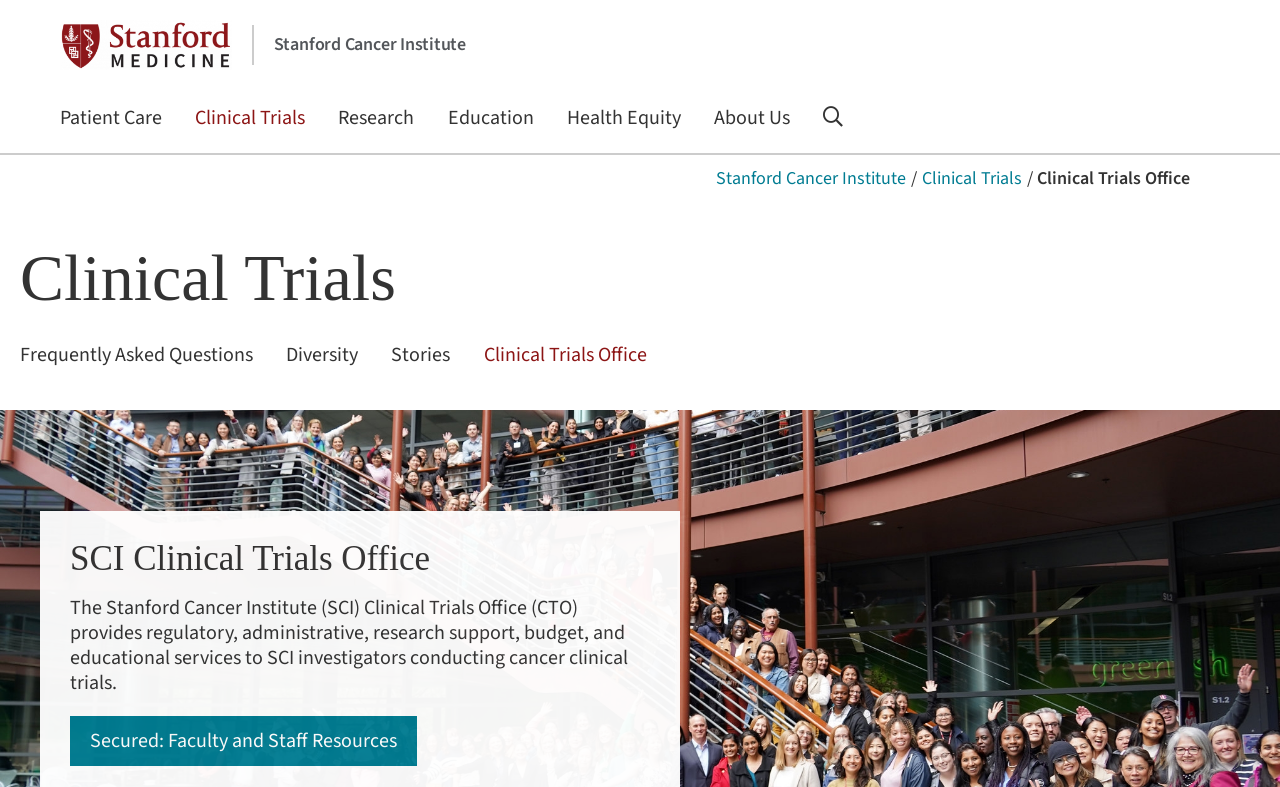Locate the bounding box coordinates of the area that needs to be clicked to fulfill the following instruction: "access Faculty and Staff Resources". The coordinates should be in the format of four float numbers between 0 and 1, namely [left, top, right, bottom].

[0.055, 0.91, 0.326, 0.974]